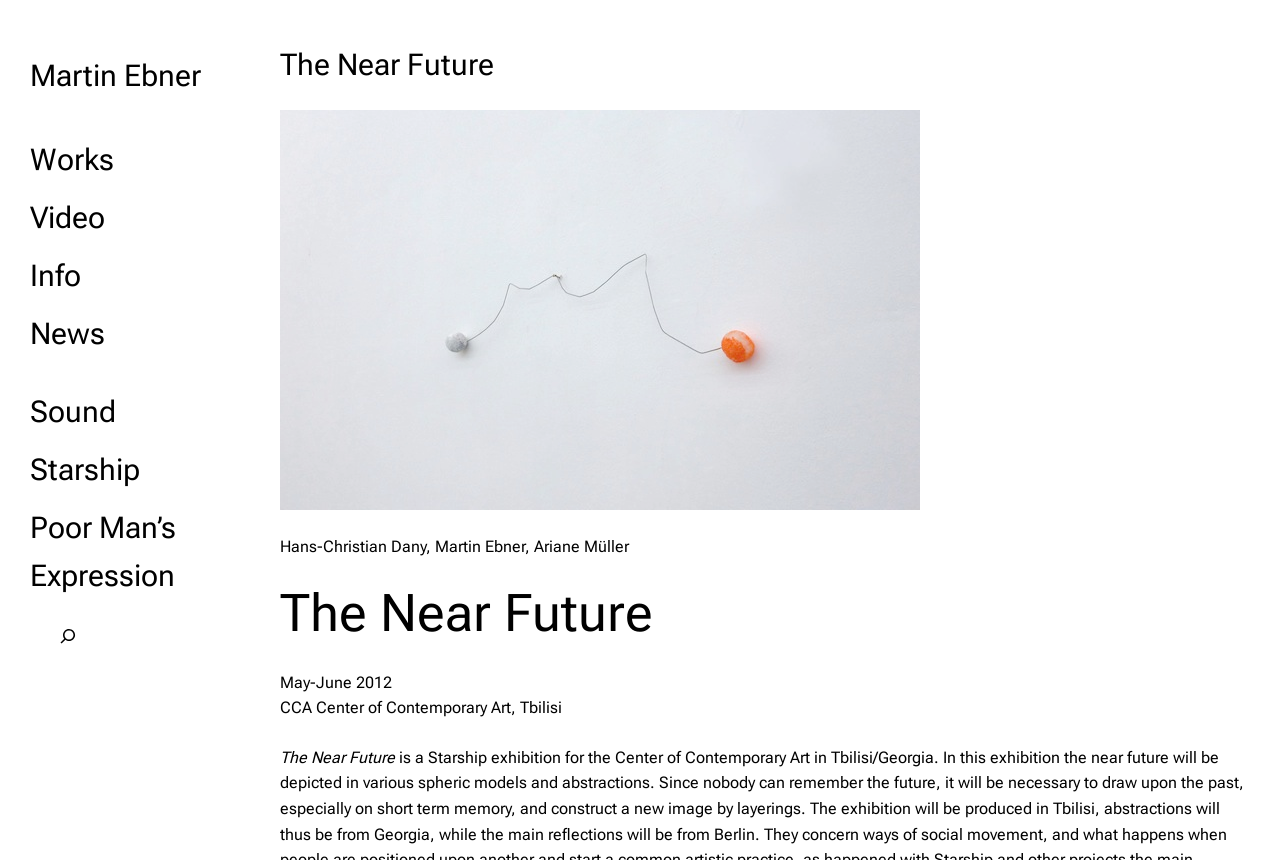Determine the bounding box coordinates for the clickable element required to fulfill the instruction: "go to the Info page". Provide the coordinates as four float numbers between 0 and 1, i.e., [left, top, right, bottom].

[0.023, 0.293, 0.063, 0.349]